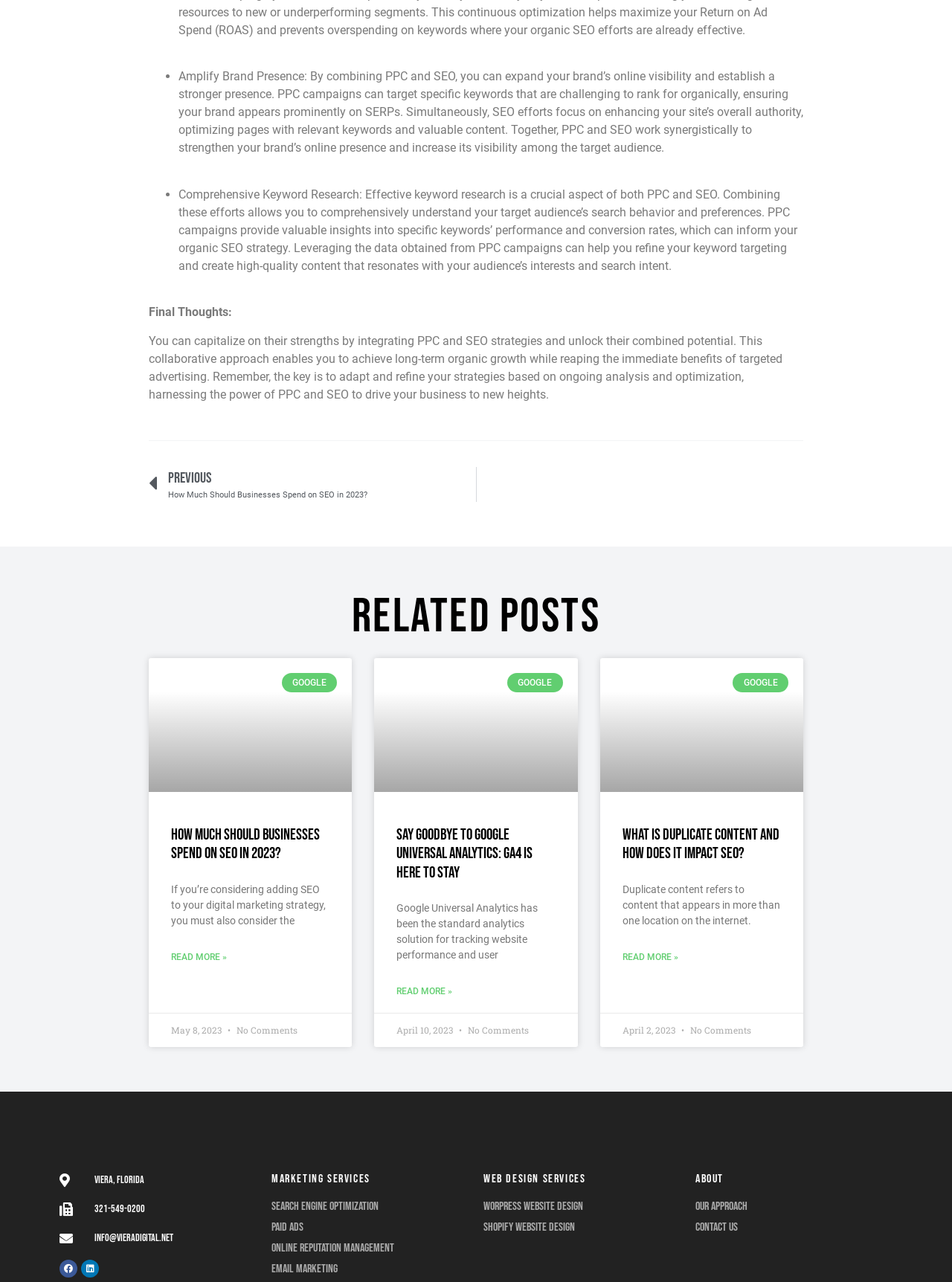What is the purpose of keyword research in PPC and SEO?
Look at the screenshot and respond with one word or a short phrase.

Understand target audience’s search behavior